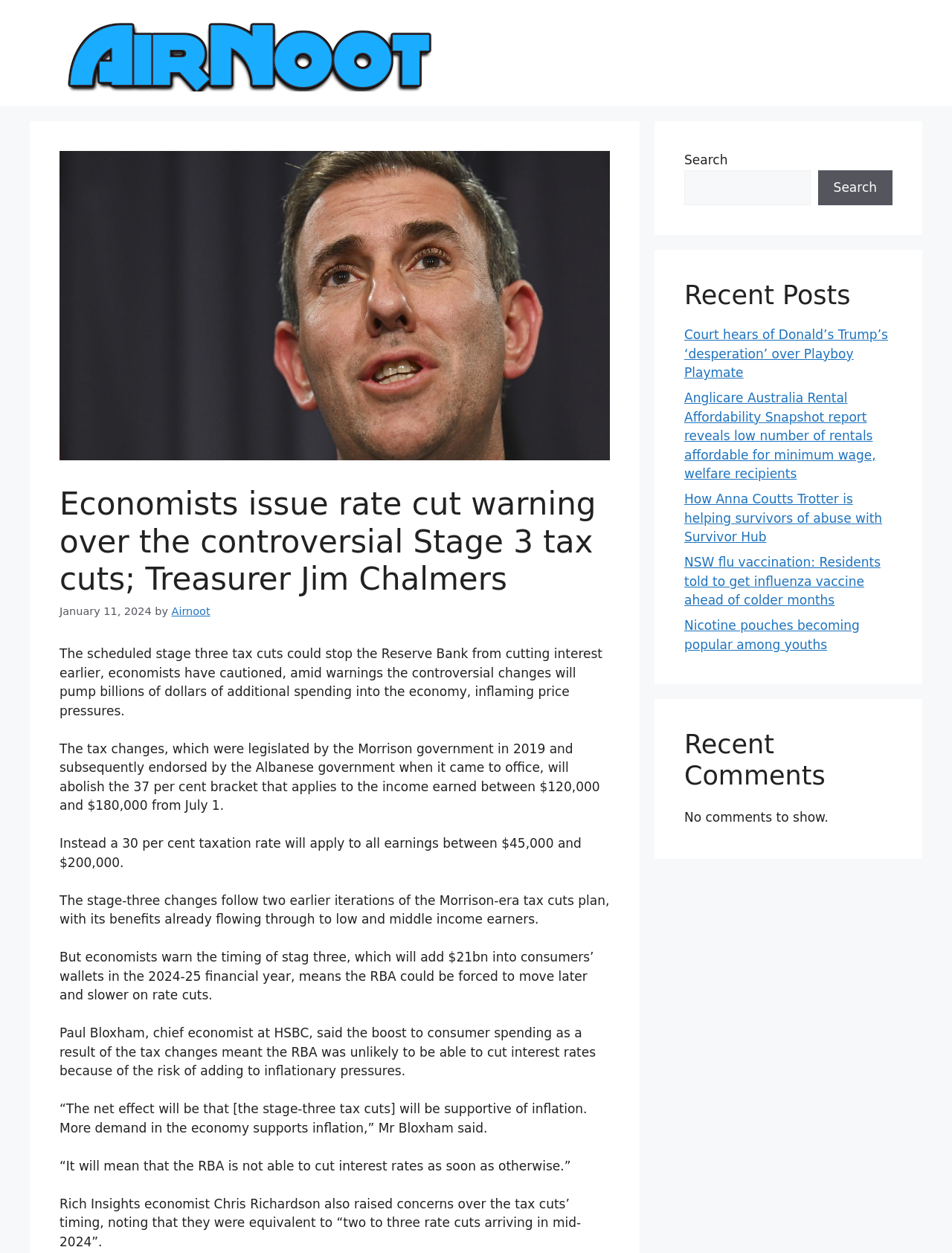What is the name of the website?
Use the image to answer the question with a single word or phrase.

Airnoot